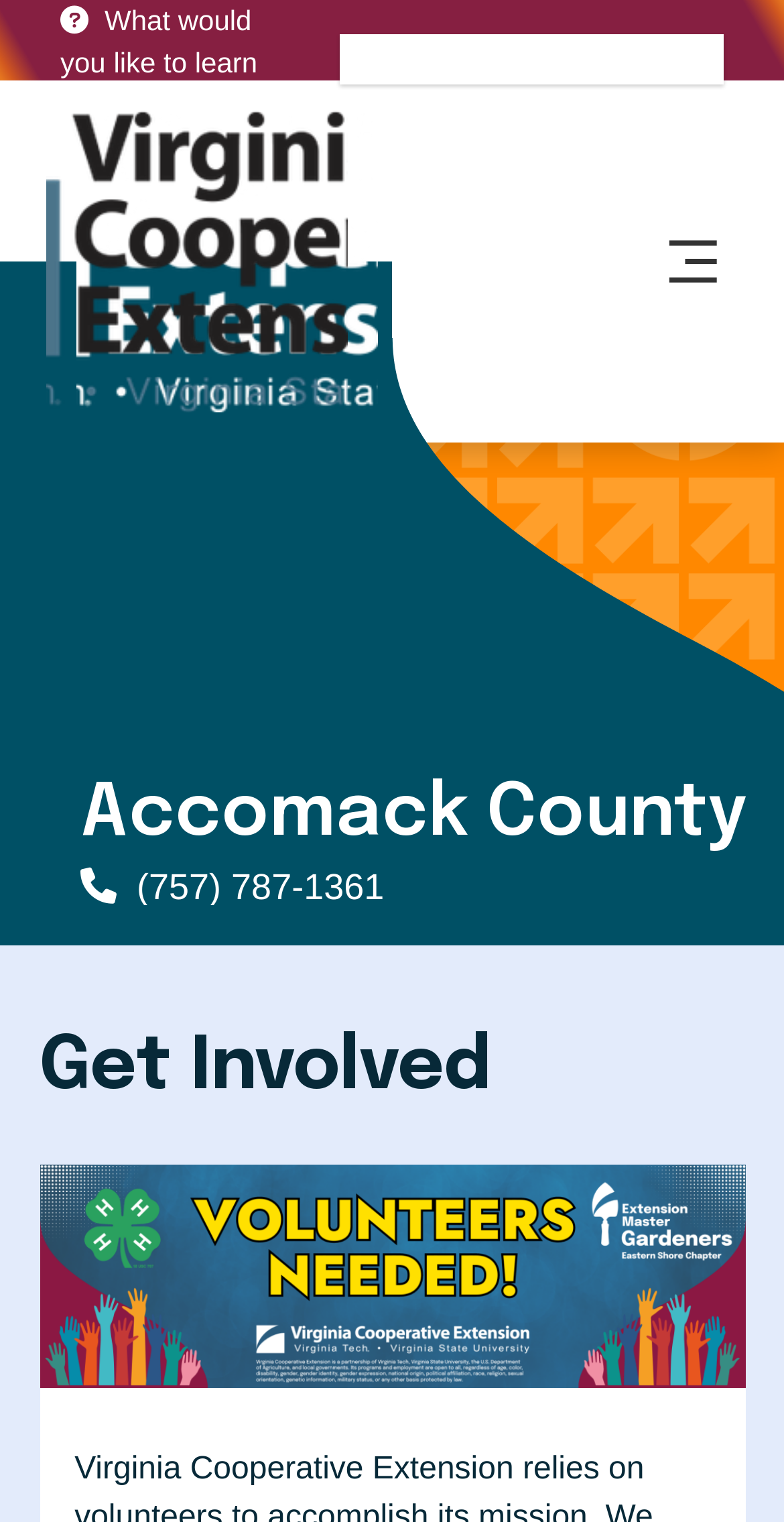Find the bounding box of the element with the following description: "name="search"". The coordinates must be four float numbers between 0 and 1, formatted as [left, top, right, bottom].

[0.433, 0.022, 0.923, 0.055]